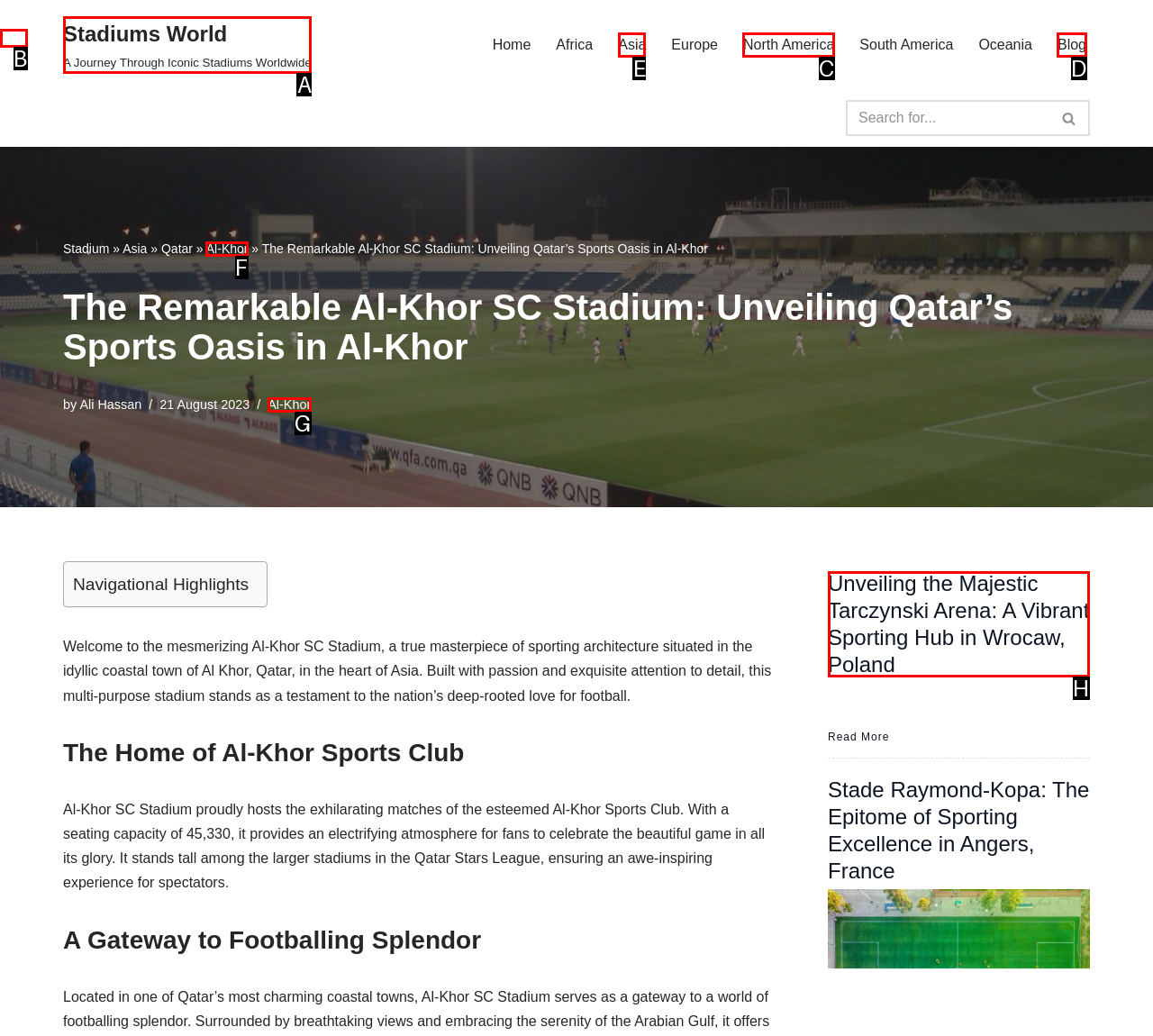Choose the HTML element you need to click to achieve the following task: Explore Asia stadiums
Respond with the letter of the selected option from the given choices directly.

E